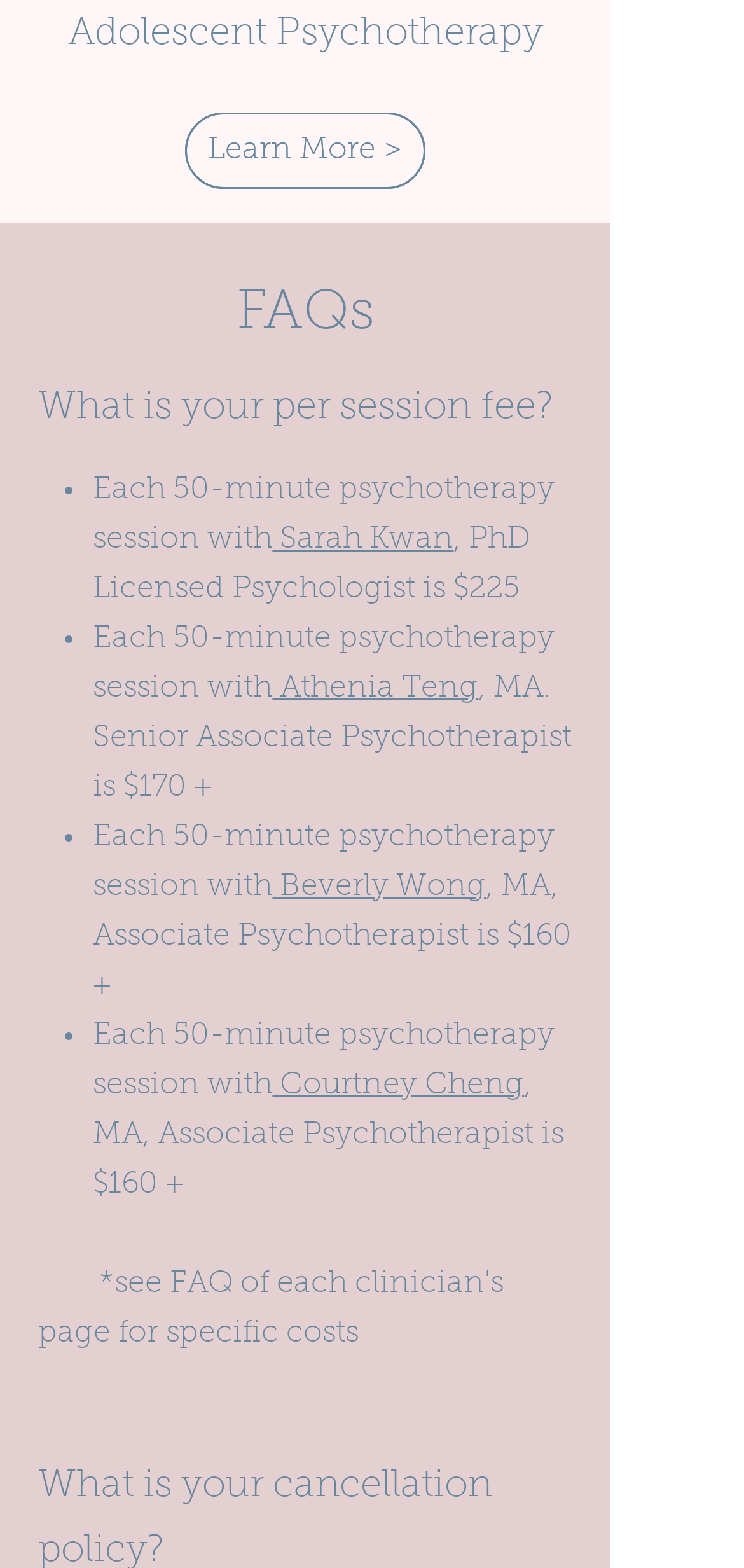Find the bounding box coordinates for the UI element whose description is: "Learn More >". The coordinates should be four float numbers between 0 and 1, in the format [left, top, right, bottom].

[0.249, 0.072, 0.572, 0.12]